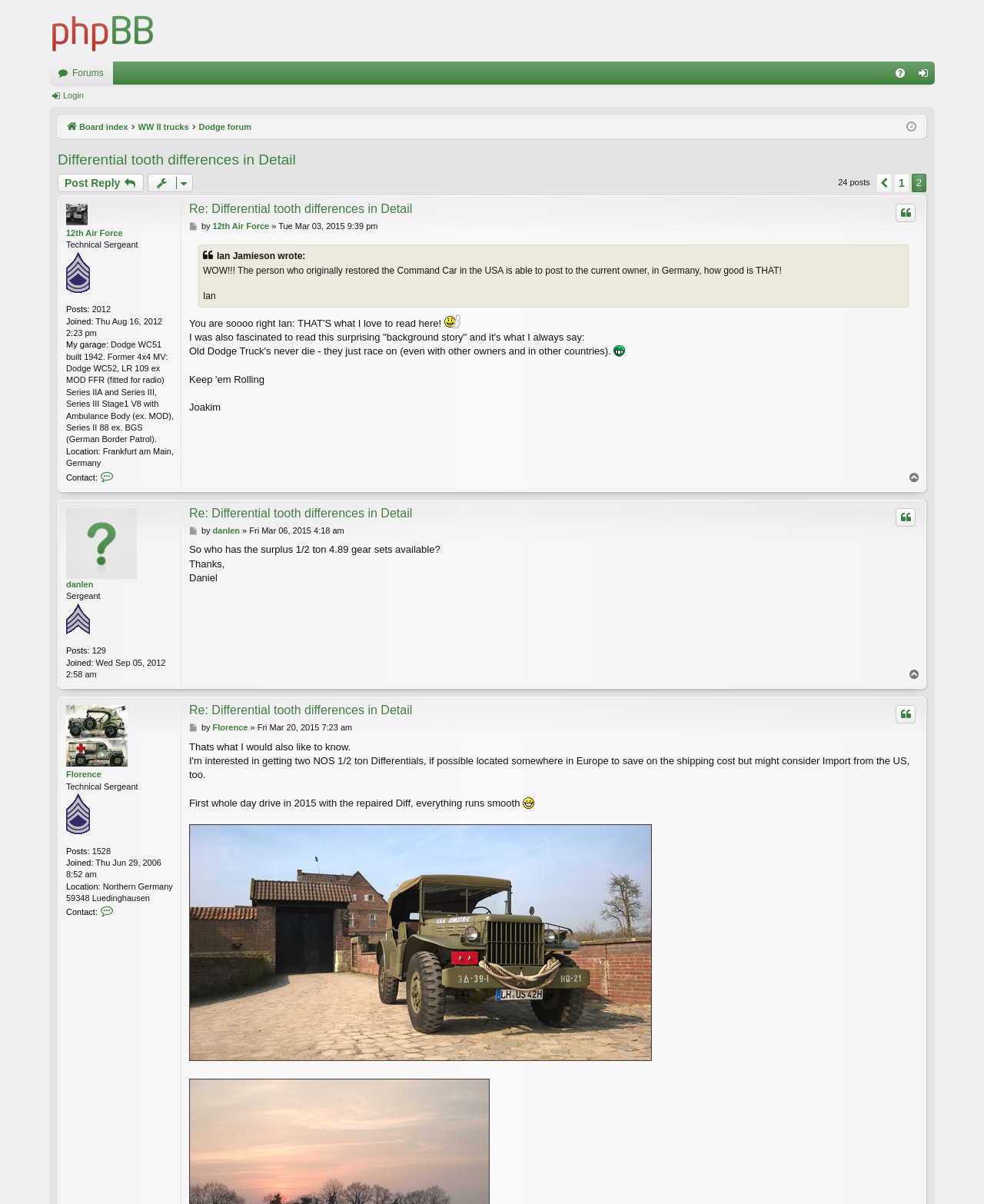Provide a short answer using a single word or phrase for the following question: 
What is the rank of the user 'danlen'?

Sergeant